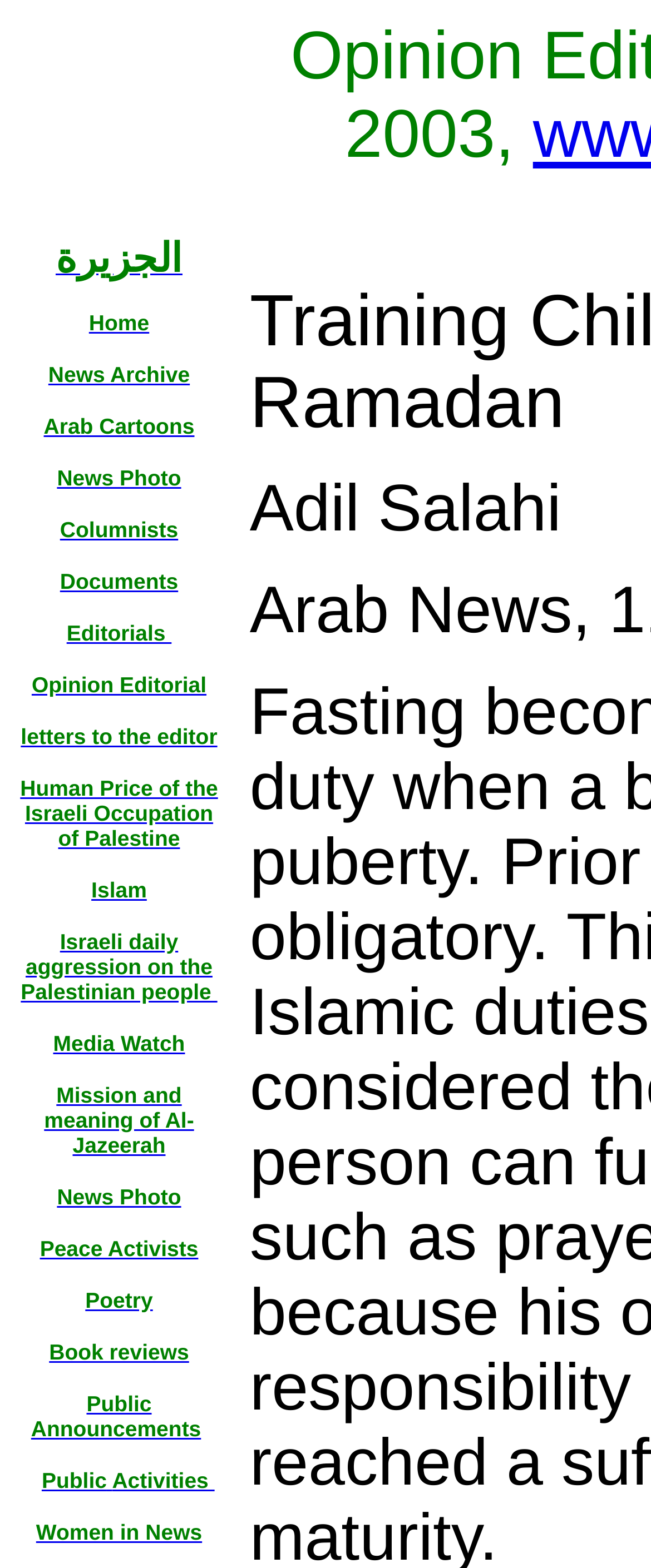What is the last link on the webpage?
Look at the screenshot and give a one-word or phrase answer.

Women in News